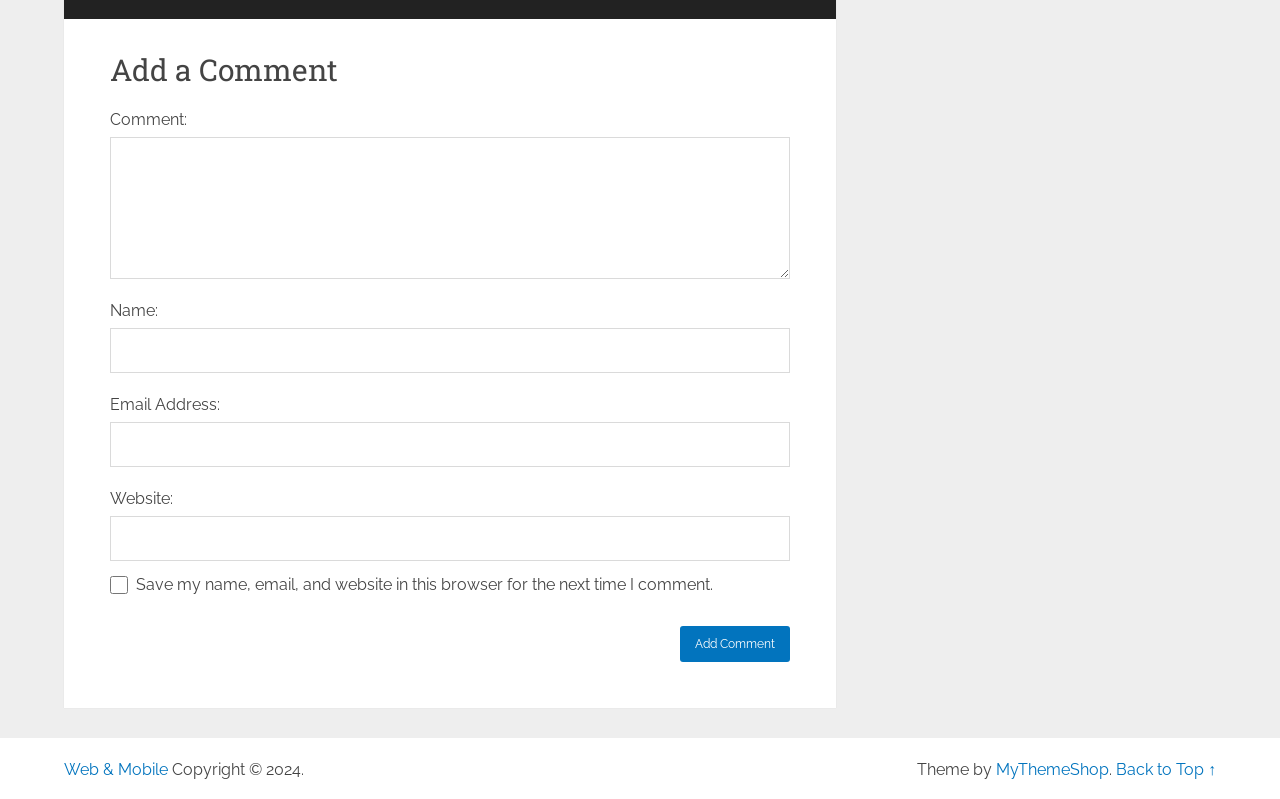Locate the bounding box coordinates of the area to click to fulfill this instruction: "click the add comment button". The bounding box should be presented as four float numbers between 0 and 1, in the order [left, top, right, bottom].

[0.531, 0.783, 0.617, 0.828]